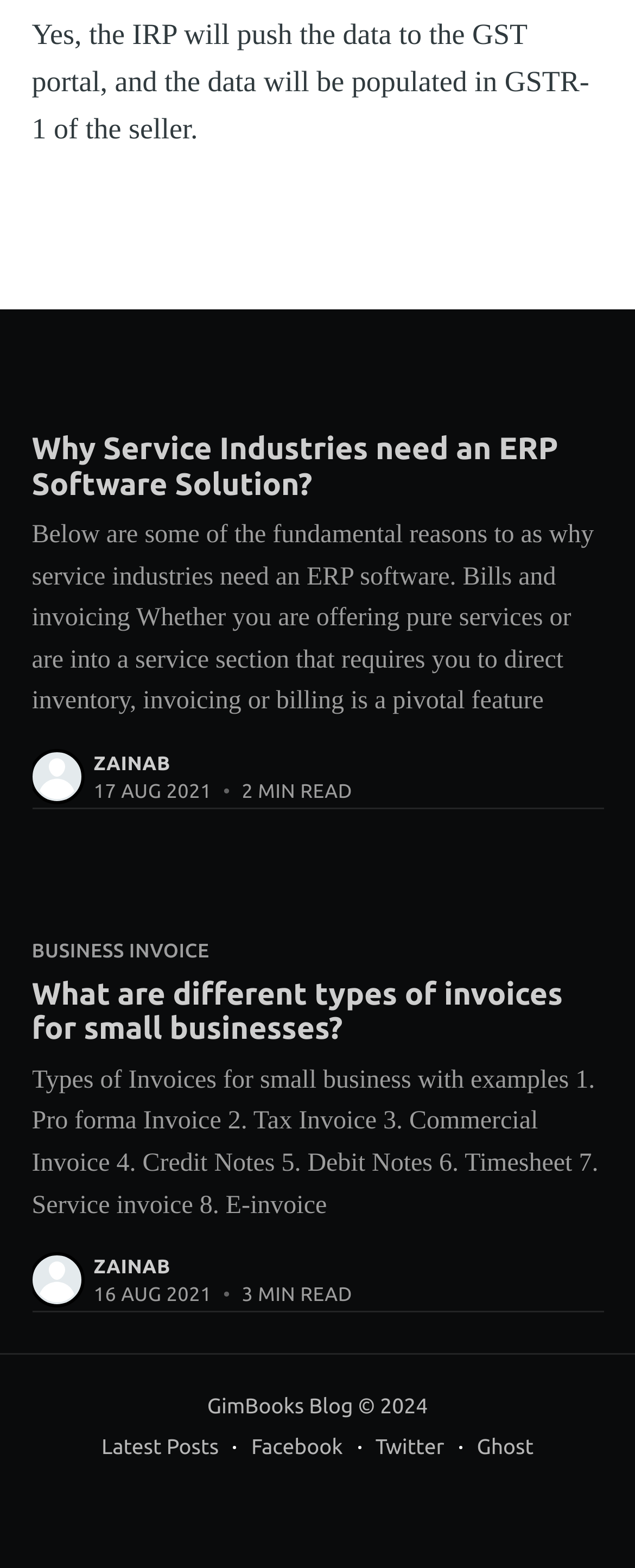What is the topic of the first article?
Using the image as a reference, answer the question in detail.

The first article is about the reasons why service industries need an ERP software solution, as indicated by the heading 'Why Service Industries need an ERP Software Solution?' and the text 'Below are some of the fundamental reasons to as why service industries need an ERP software.'